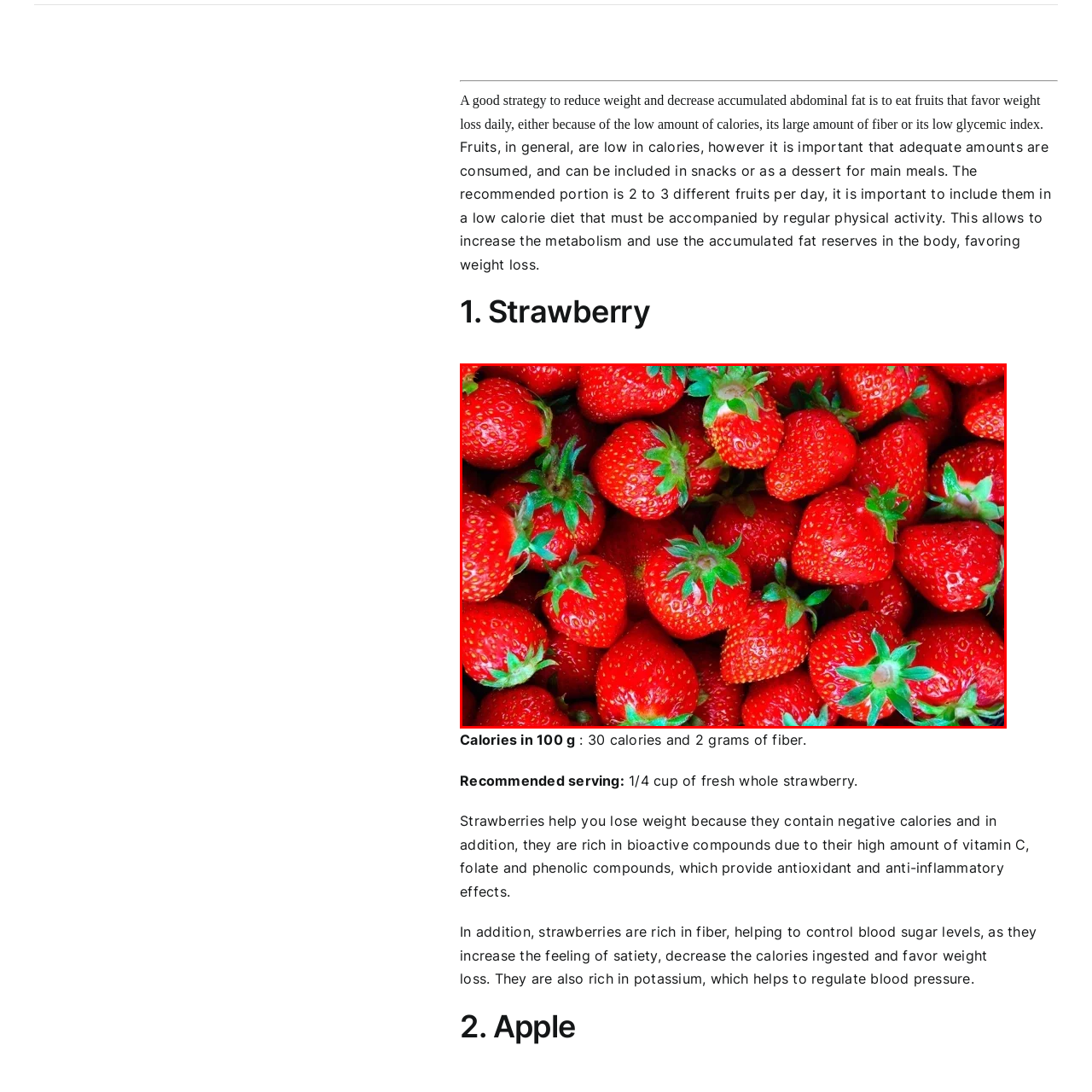Give a detailed account of the scene depicted in the image inside the red rectangle.

The image showcases a vibrant arrangement of fresh strawberries, their bright red bodies contrasting beautifully with their green leafy tops. Strawberries are highlighted for their remarkable health benefits, particularly in weight loss contexts. They are celebrated for being low in calories, containing around 30 calories per 100 grams, while also being rich in essential nutrients, including vitamin C and dietary fiber, which aids in digestion and promotes feelings of fullness. Incorporating strawberries into a daily diet, ideally 2 to 3 different fruits, can complement an overall weight loss strategy when paired with regular physical activity. Their high fiber content not only helps regulate blood sugar levels but also contributes to a satiating effect, making them a smart choice for those looking to manage their weight effectively.